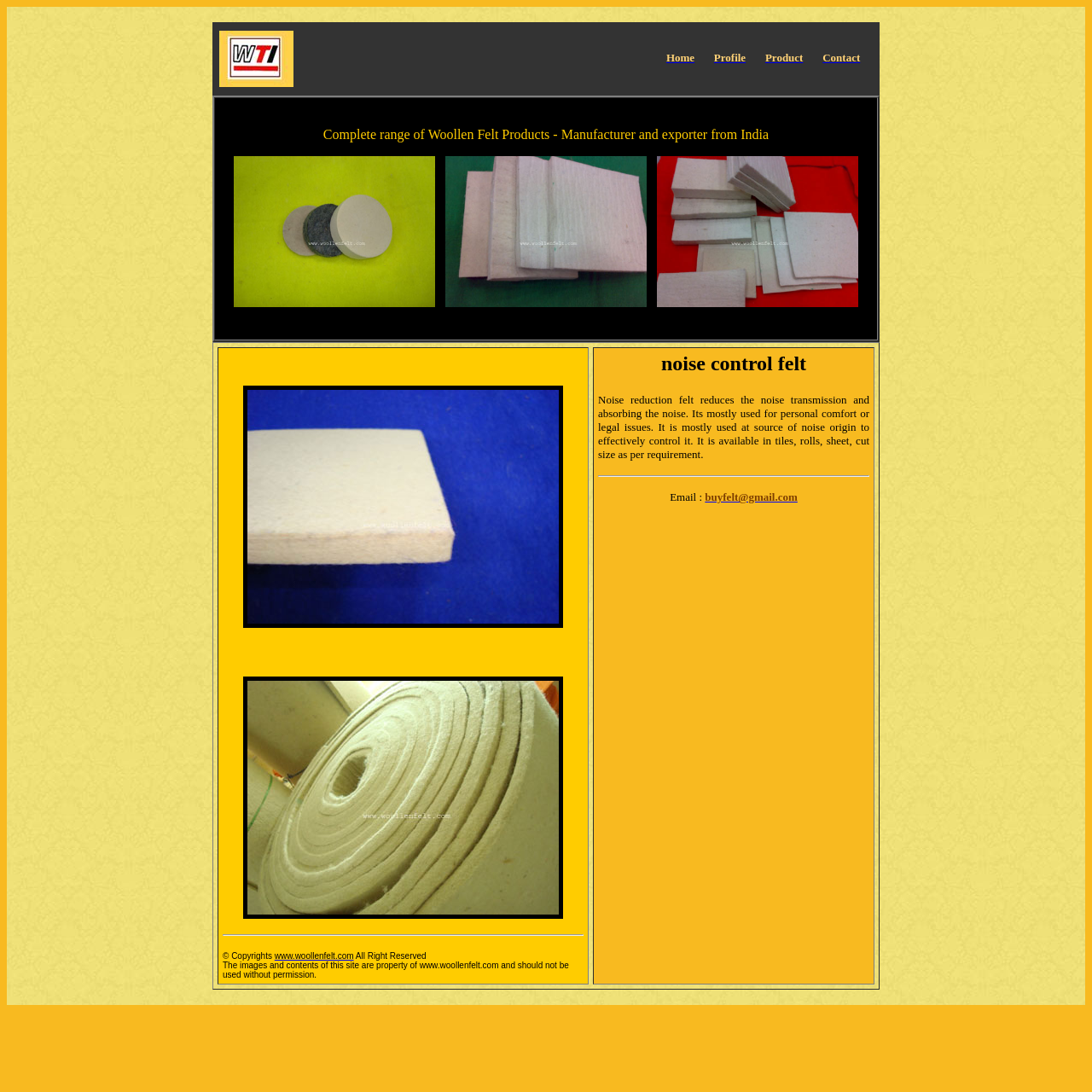How can I contact the manufacturer for purchasing felt products?
Please interpret the details in the image and answer the question thoroughly.

I found a link with the text 'buyfelt@gmail.com' in a gridcell with a description about noise control felt. This suggests that I can contact the manufacturer for purchasing felt products by sending an email to buyfelt@gmail.com.